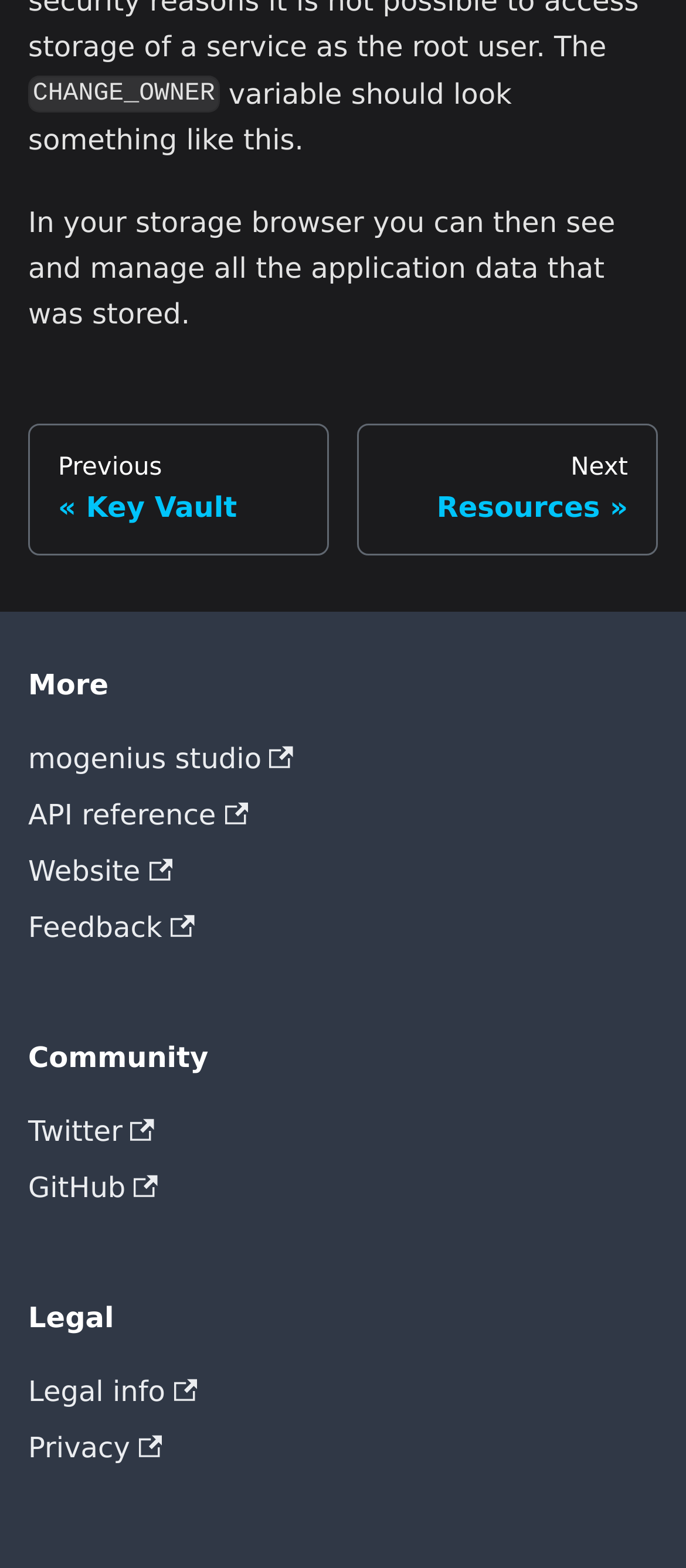What is the 'Legal' section for?
Using the image as a reference, give a one-word or short phrase answer.

Legal information